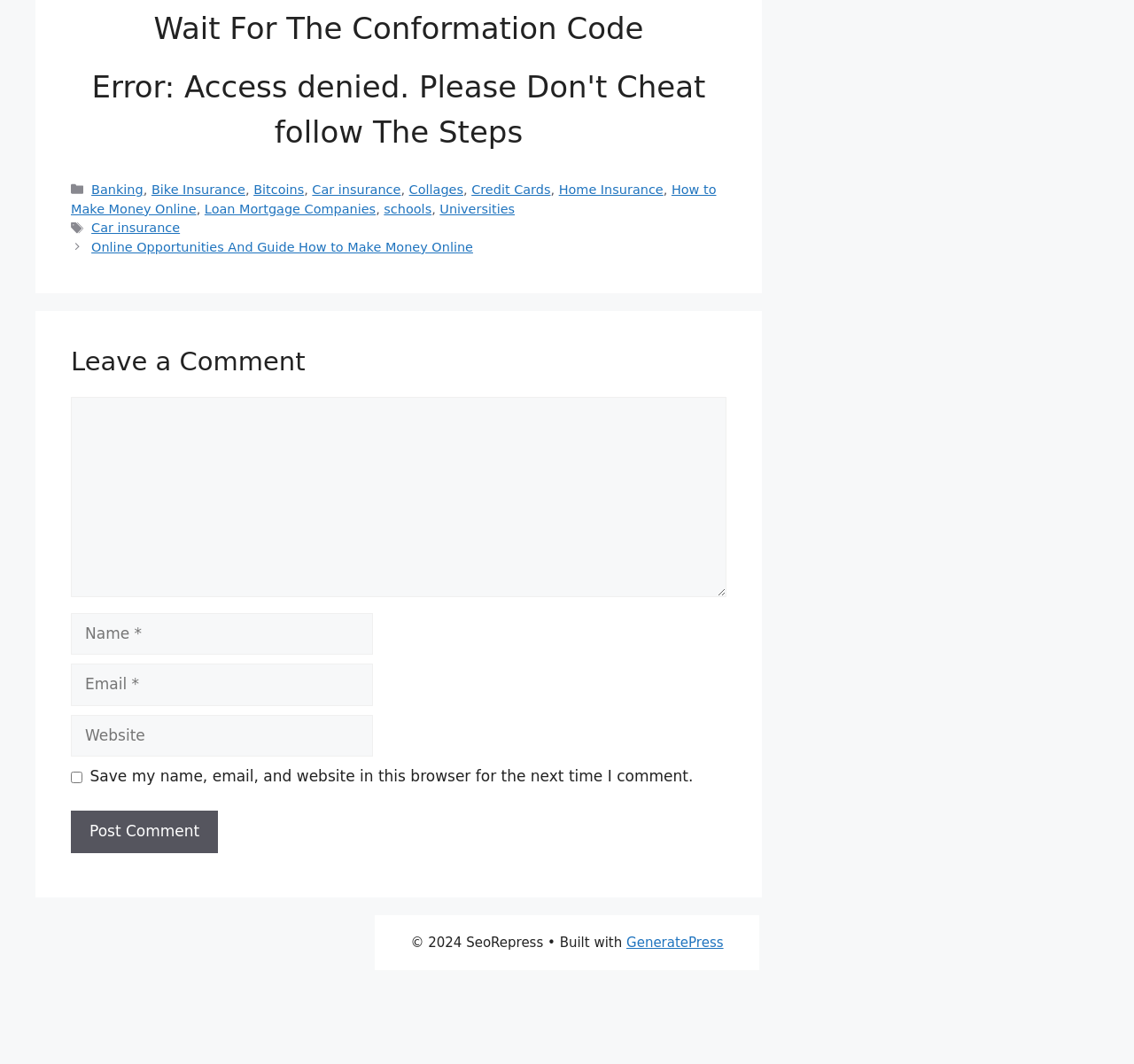Pinpoint the bounding box coordinates of the element you need to click to execute the following instruction: "Click on the 'Banking' link". The bounding box should be represented by four float numbers between 0 and 1, in the format [left, top, right, bottom].

[0.081, 0.171, 0.126, 0.185]